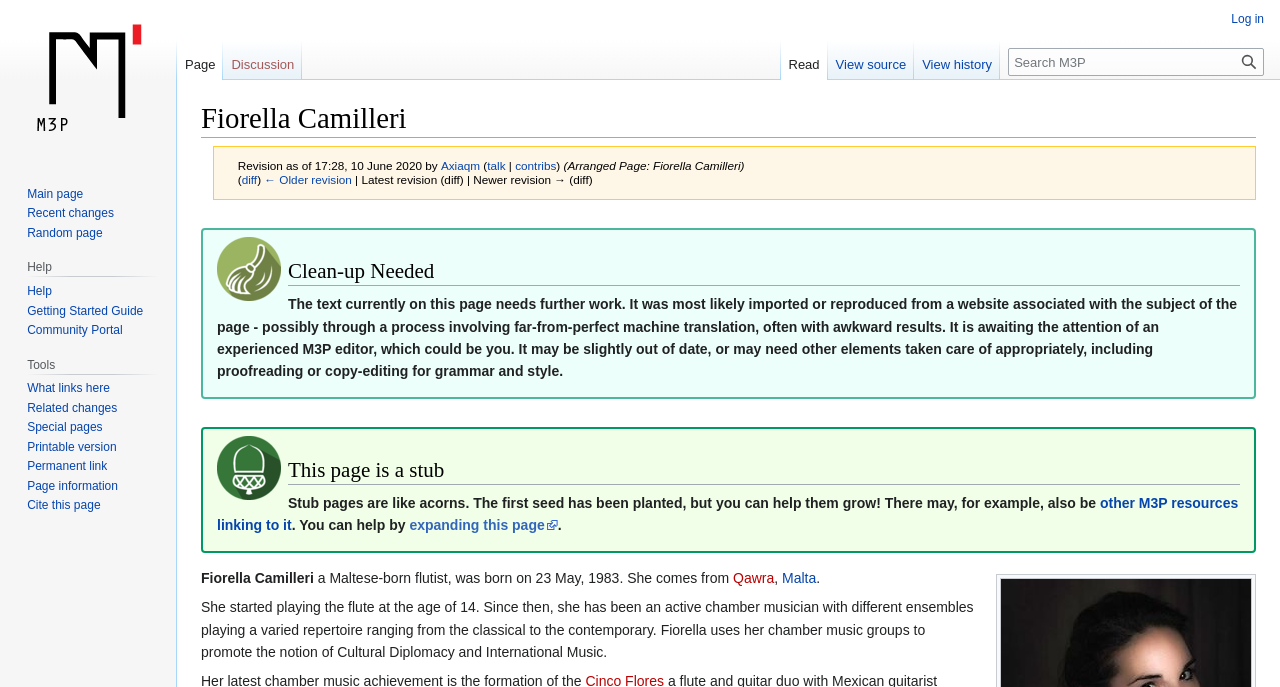Determine the bounding box for the UI element that matches this description: "Axiaqm".

[0.344, 0.231, 0.375, 0.25]